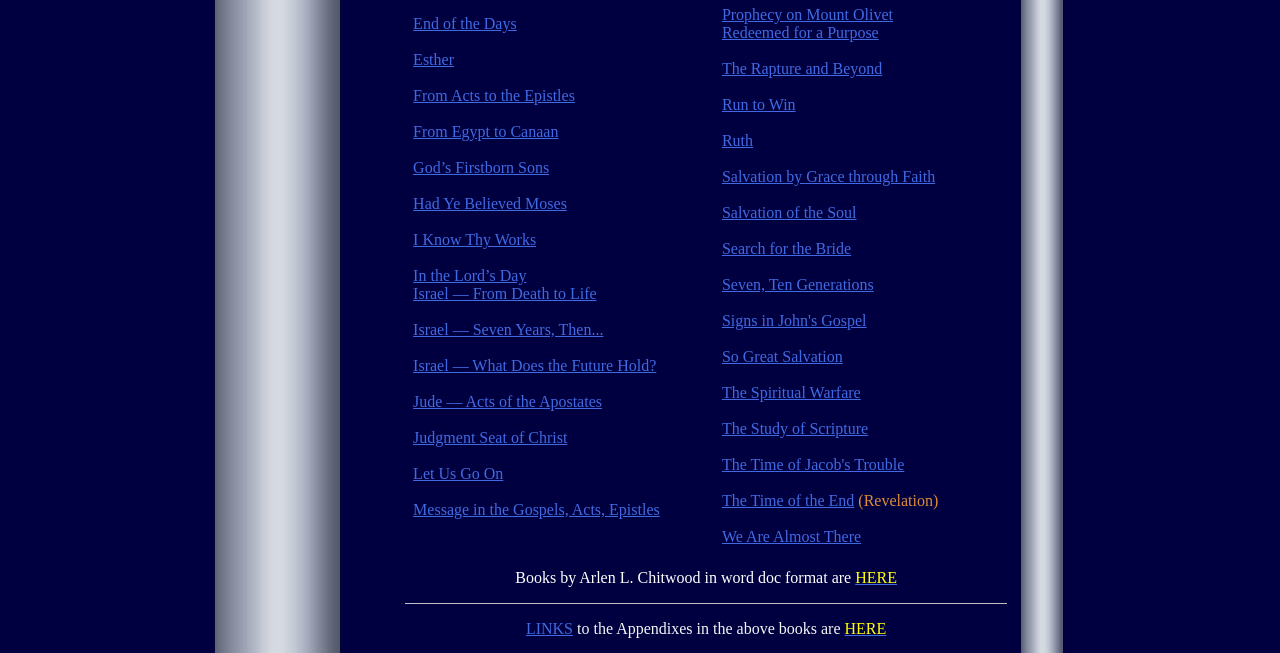What is the format of the book files accessible through this webpage?
Examine the image closely and answer the question with as much detail as possible.

The text 'Books by Arlen L. Chitwood in word doc format are' explicitly states that the book files are available in Word document format.